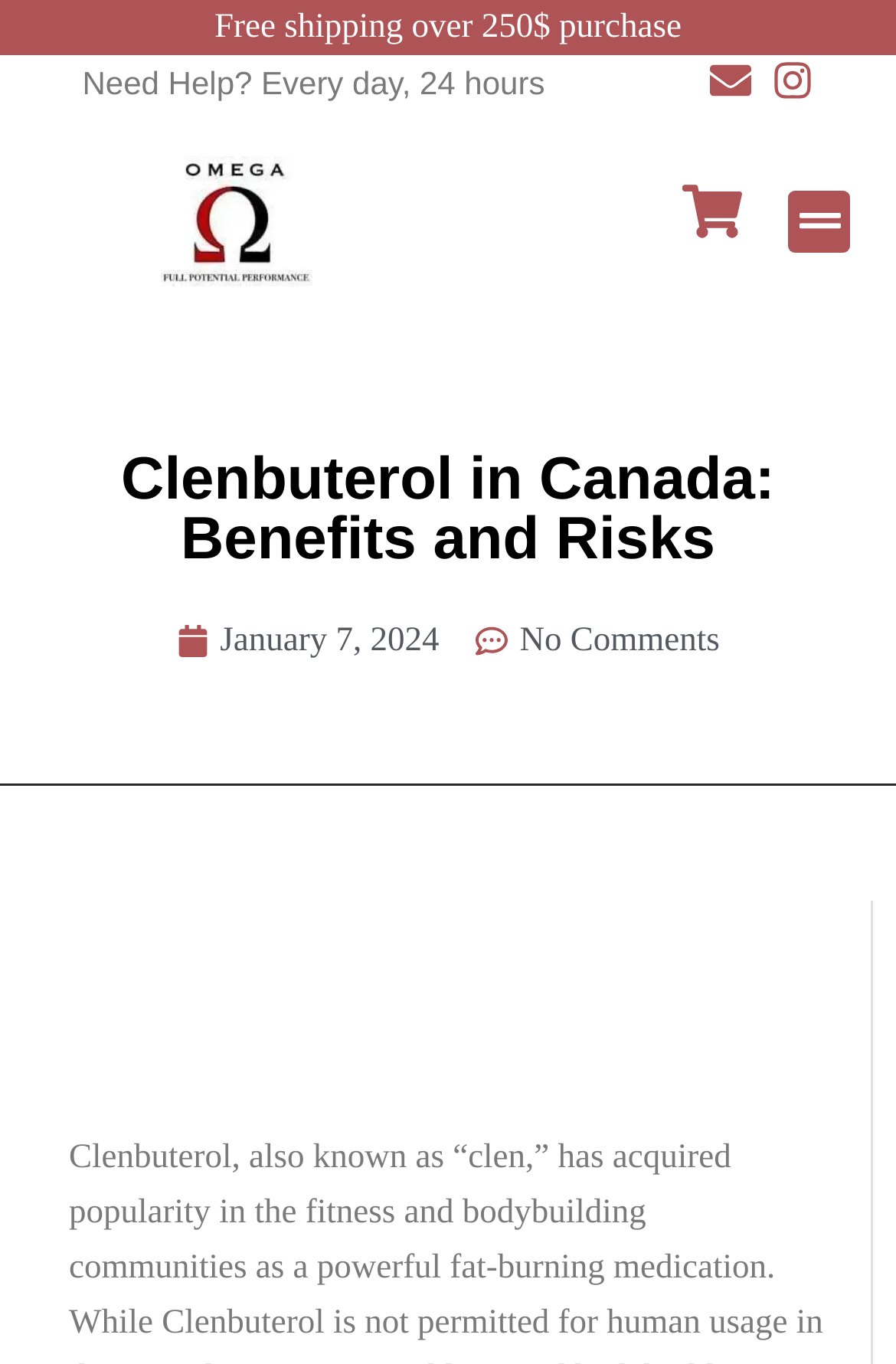Summarize the webpage with a detailed and informative caption.

The webpage is about Clenbuterol in Canada, focusing on its benefits and risks for fat loss and muscle enhancement. At the top, there is a promotional message stating "Free shipping over 250$ purchase". Below this, there is a section with a "Need Help?" message, accompanied by a description "Every day, 24 hours", indicating the availability of support. 

To the right of this section, there are two social media links, "Envelope" and "Instagram", each accompanied by an icon. 

On the left side, there is a prominent link "Buy Steroids in Canada, Online Supplements Store in Canada" with an associated image. 

The main content of the webpage is headed by a title "Clenbuterol in Canada: Benefits and Risks", which is followed by a date "January 7, 2024" and a comment section with "No Comments". 

At the top right corner, there is a "Menu Toggle" button, and to its left, there is an unspecified link.